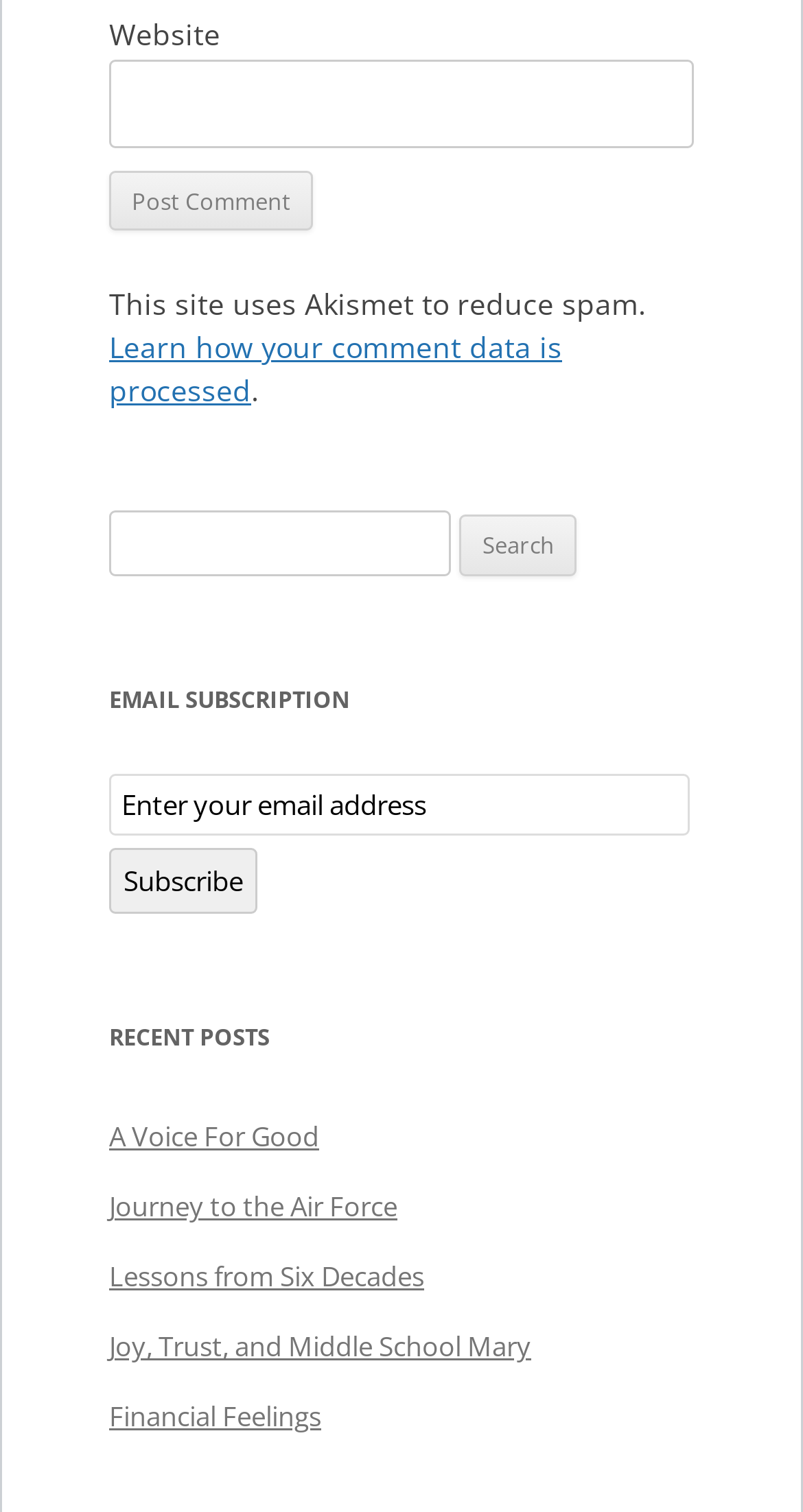Please specify the bounding box coordinates of the clickable region to carry out the following instruction: "Enter website name". The coordinates should be four float numbers between 0 and 1, in the format [left, top, right, bottom].

[0.136, 0.04, 0.864, 0.098]